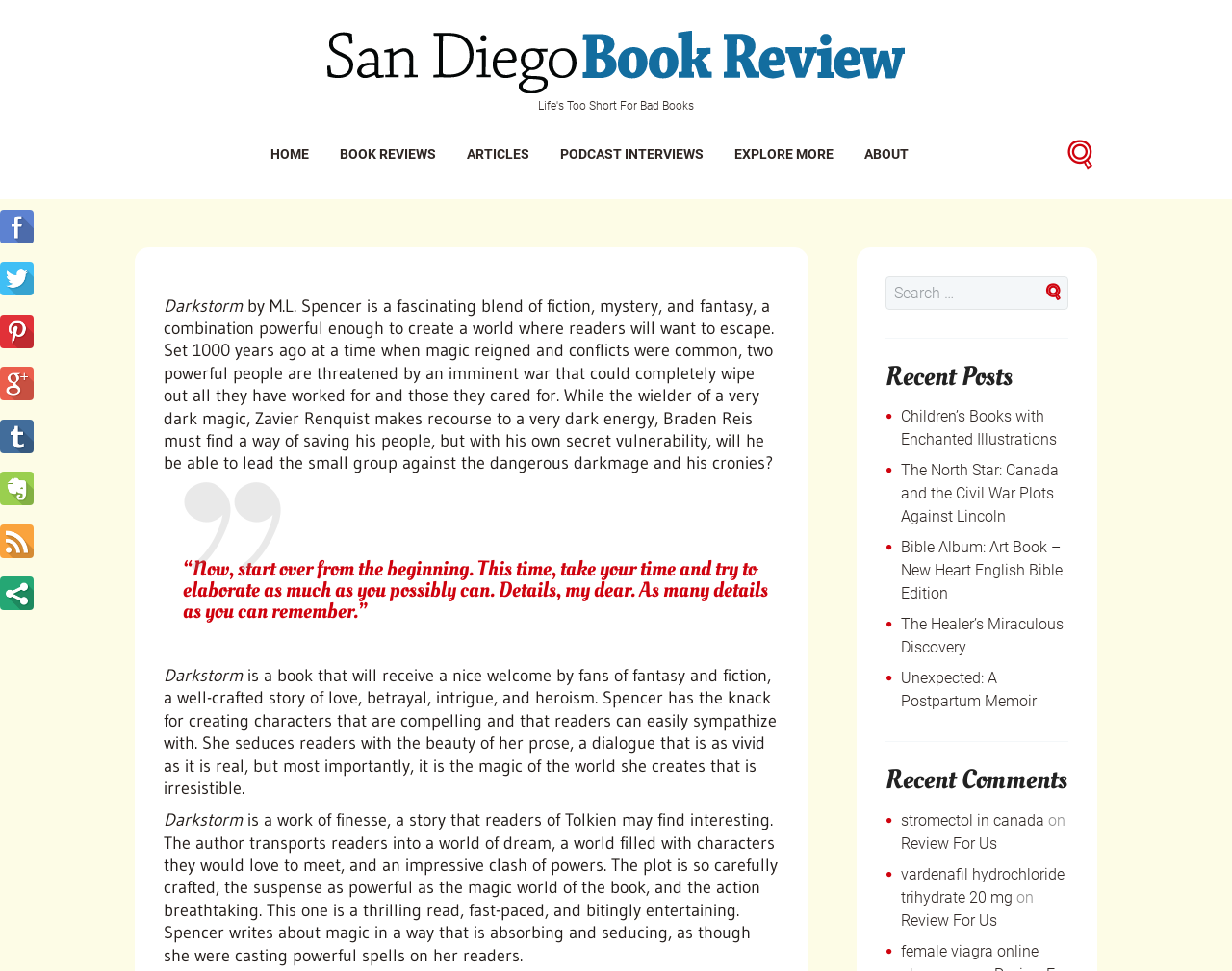Please provide a brief answer to the question using only one word or phrase: 
What is the name of the website?

San Diego Book Review